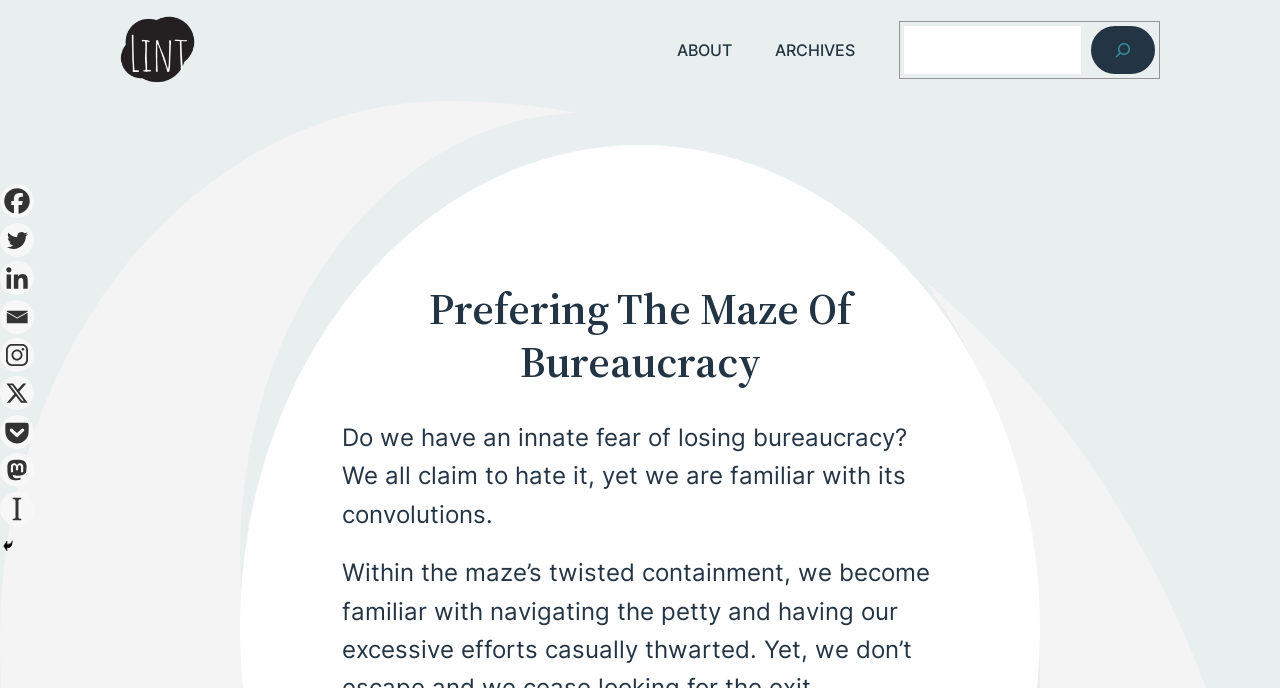Offer a meticulous description of the webpage's structure and content.

This webpage is titled "Prefering the maze of bureaucracy - Belly Button Lint" and has a main navigation menu at the top right corner with links to "ABOUT", "ARCHIVES", and a search function. The search function consists of a text box and a search button with a magnifying glass icon.

Below the navigation menu, there is a heading that reads "Prefering The Maze Of Bureaucracy" followed by a paragraph of text that discusses the concept of bureaucracy, asking if we have an innate fear of losing it despite claiming to hate it.

On the top left corner, there is a link to "Belly Button Lint" accompanied by an image with the same name. This link is likely the website's logo.

On the left side of the page, there are several social media links, including Facebook, Twitter, Linkedin, Email, Instagram, and others, each accompanied by an icon. These links are stacked vertically, taking up a significant portion of the left side of the page.

There is no prominent image on the page apart from the website's logo and the social media icons. The overall layout is focused on the text content, with the navigation menu and social media links taking up a smaller portion of the page.